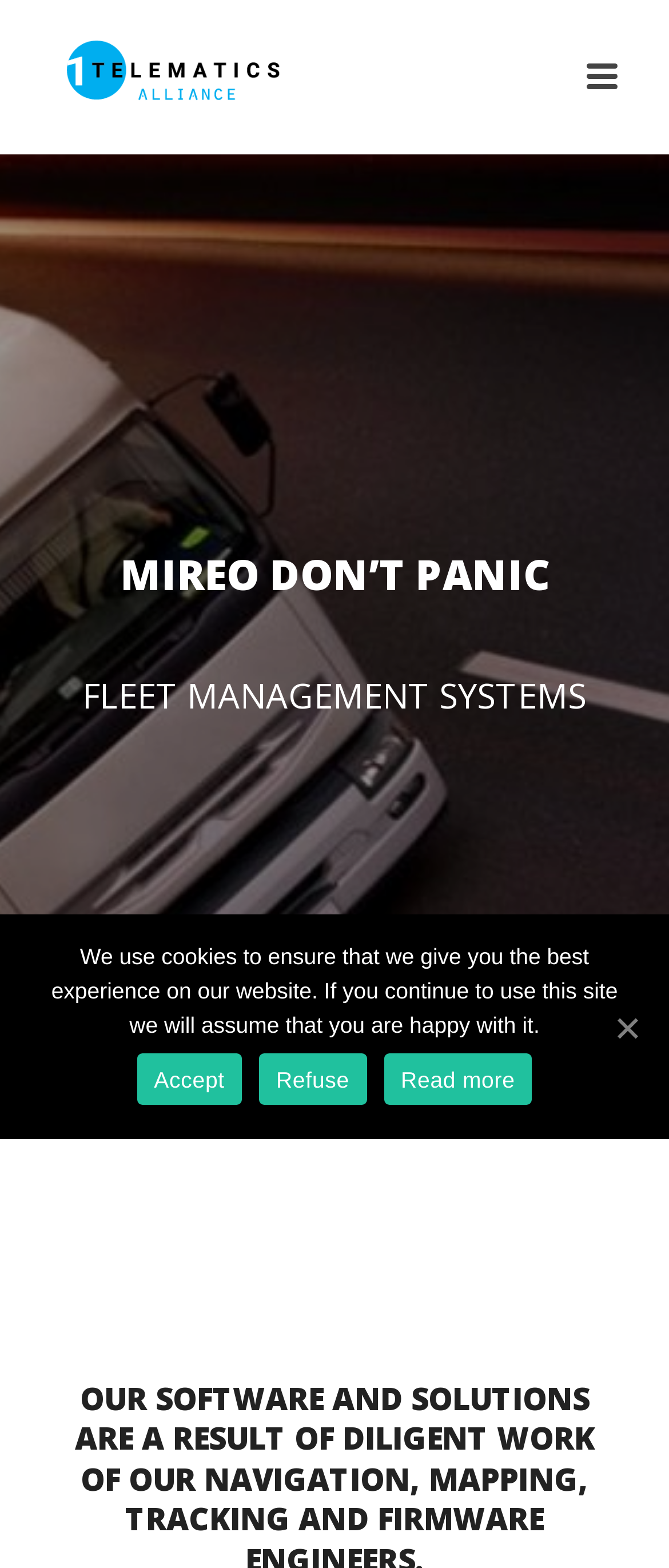Respond to the question below with a concise word or phrase:
What is the main topic of the webpage?

Fleet Management